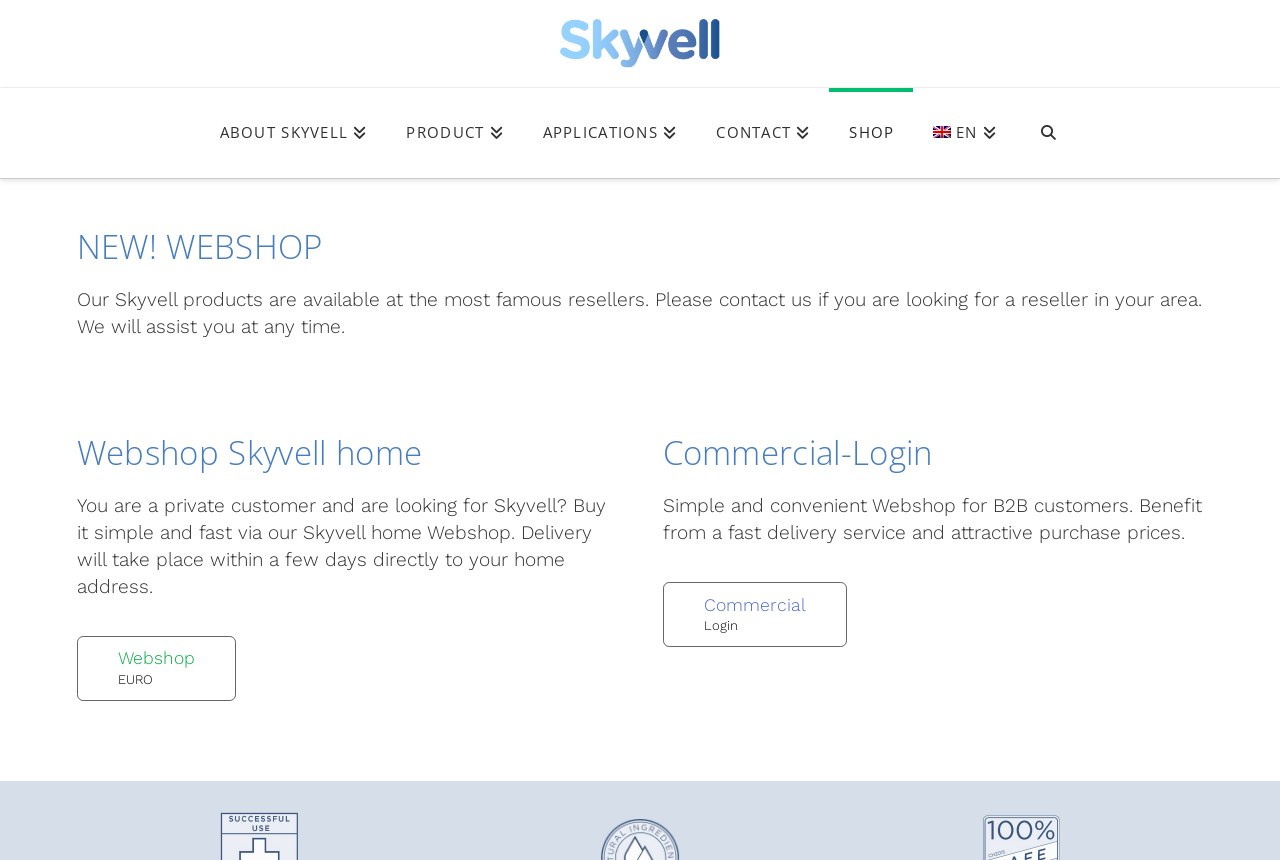Locate the bounding box coordinates of the area where you should click to accomplish the instruction: "login as commercial customer".

[0.518, 0.677, 0.662, 0.752]